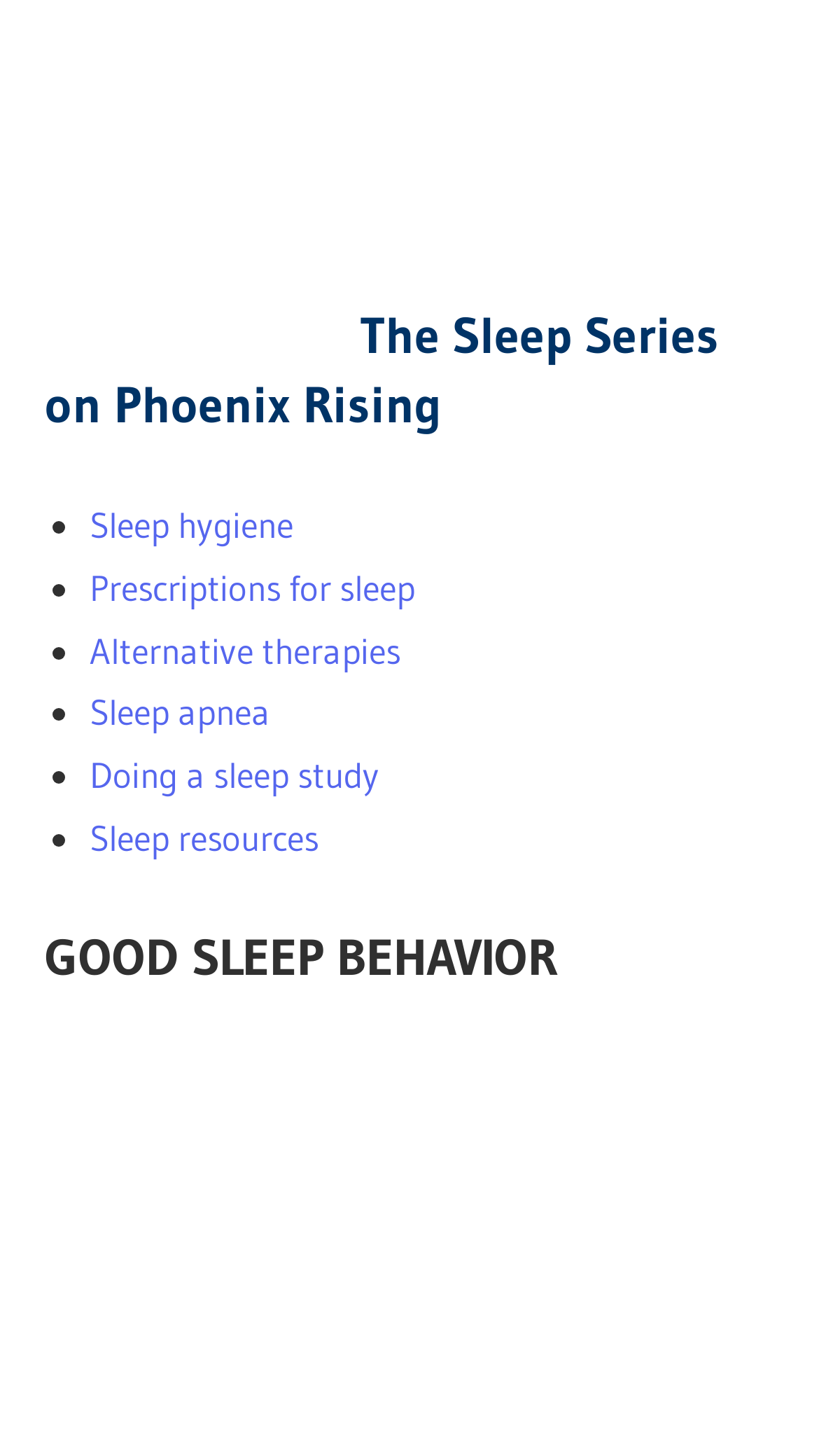Calculate the bounding box coordinates of the UI element given the description: "Doing a sleep study".

[0.109, 0.517, 0.463, 0.547]